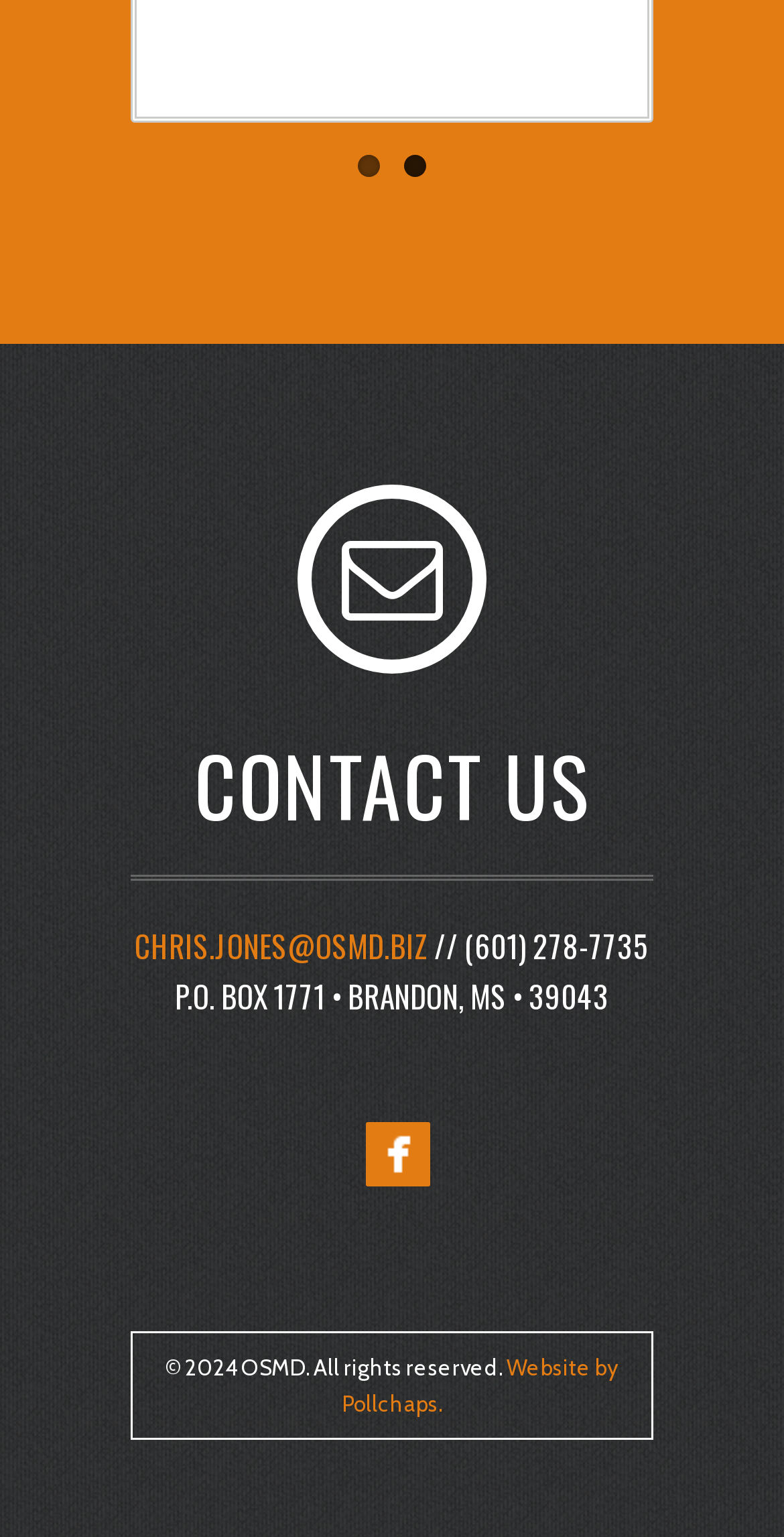Identify the bounding box coordinates of the HTML element based on this description: "title="View Facebook Profile"".

[0.465, 0.729, 0.547, 0.771]